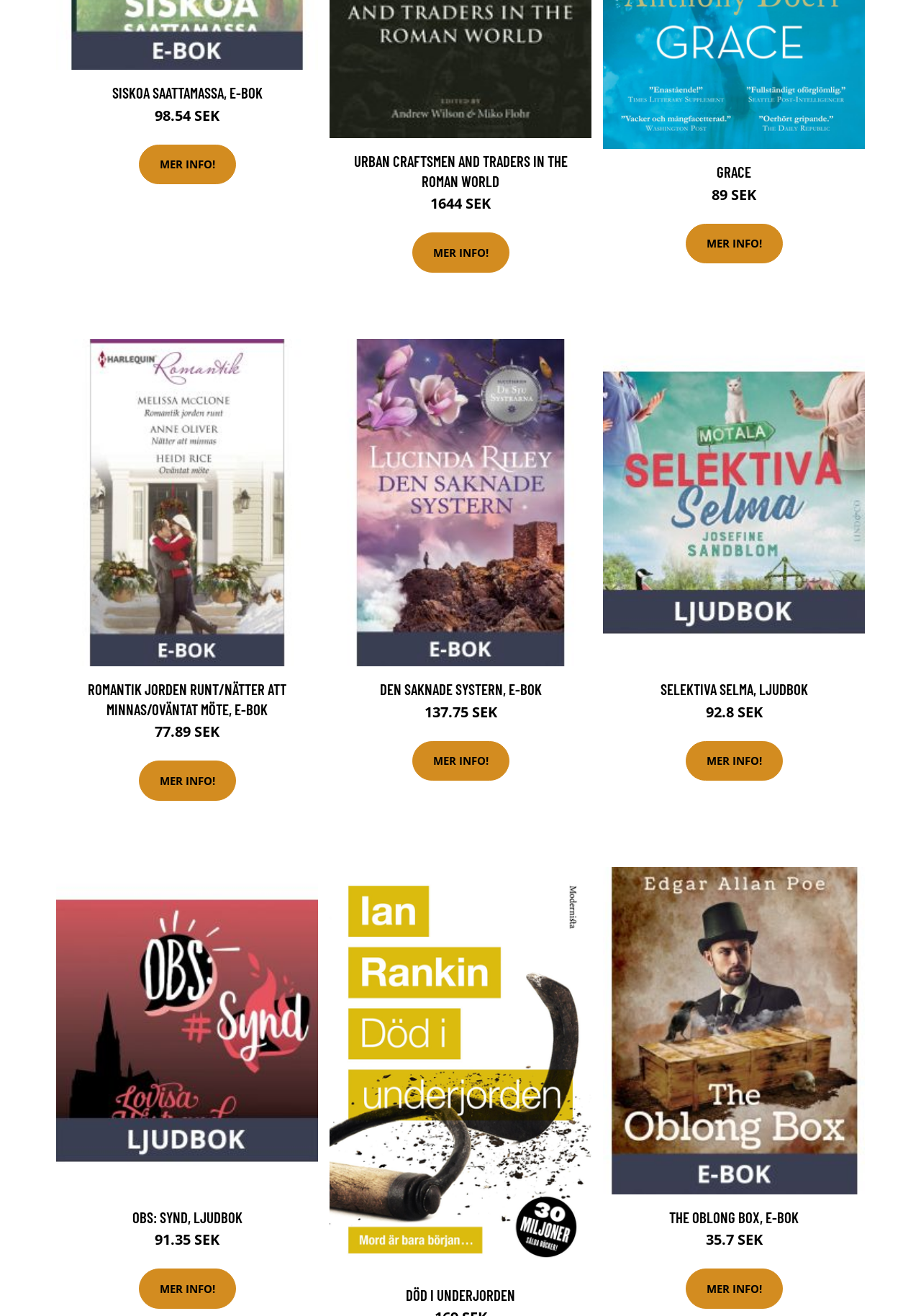Based on what you see in the screenshot, provide a thorough answer to this question: What is the price of 'SISKOA SAATTAMASSA, E-BOK'?

I found the link 'SISKOA SAATTAMASSA, E-BOK' and its corresponding price '98.54 SEK' next to it.